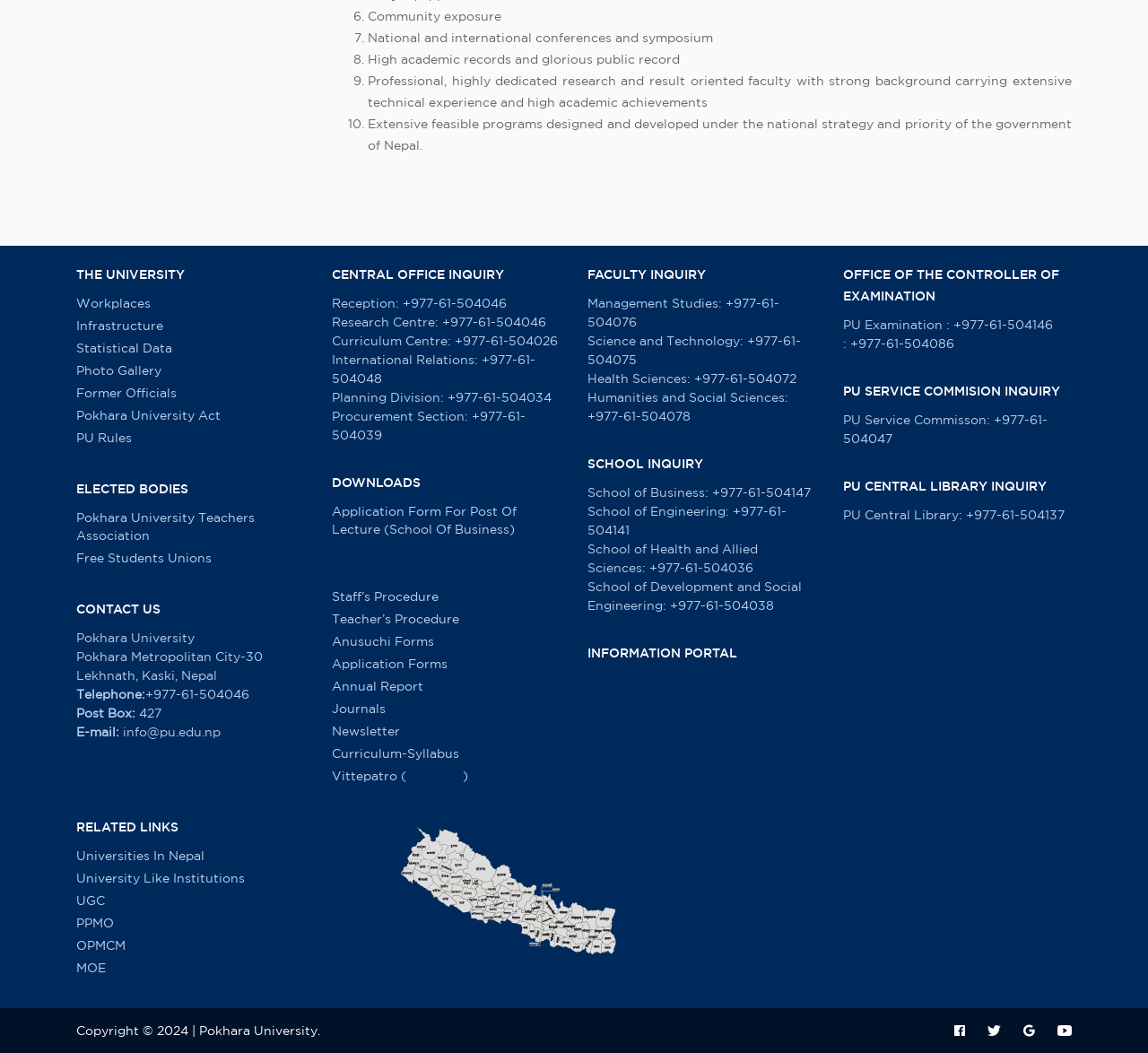Identify the bounding box coordinates for the UI element described as follows: "Pokhara University Teachers Association". Ensure the coordinates are four float numbers between 0 and 1, formatted as [left, top, right, bottom].

[0.066, 0.483, 0.266, 0.517]